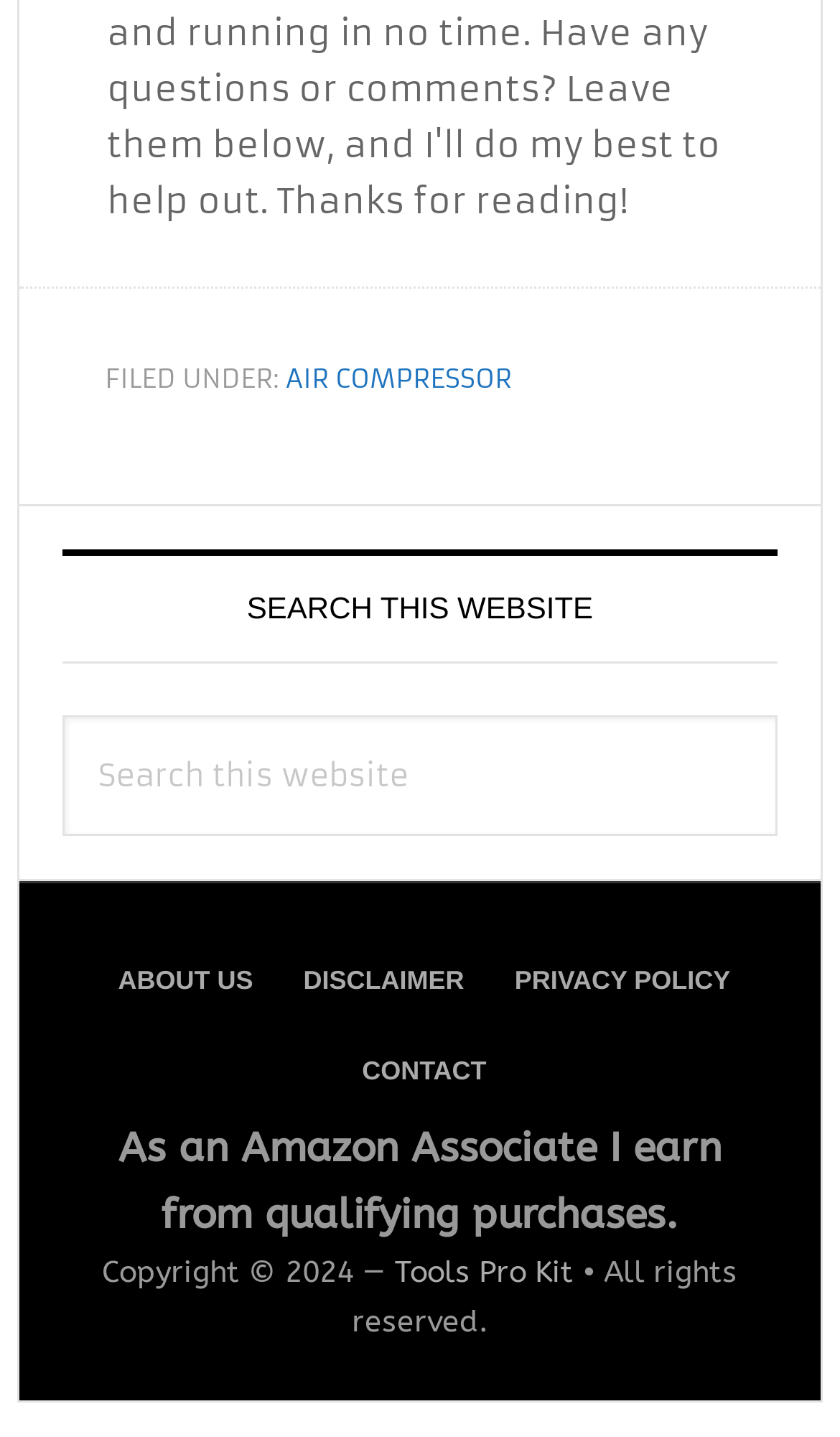How many links are present in the footer section?
Examine the webpage screenshot and provide an in-depth answer to the question.

In the footer section, I counted five links: 'ABOUT US', 'DISCLAIMER', 'PRIVACY POLICY', 'CONTACT', and 'Tools Pro Kit'.